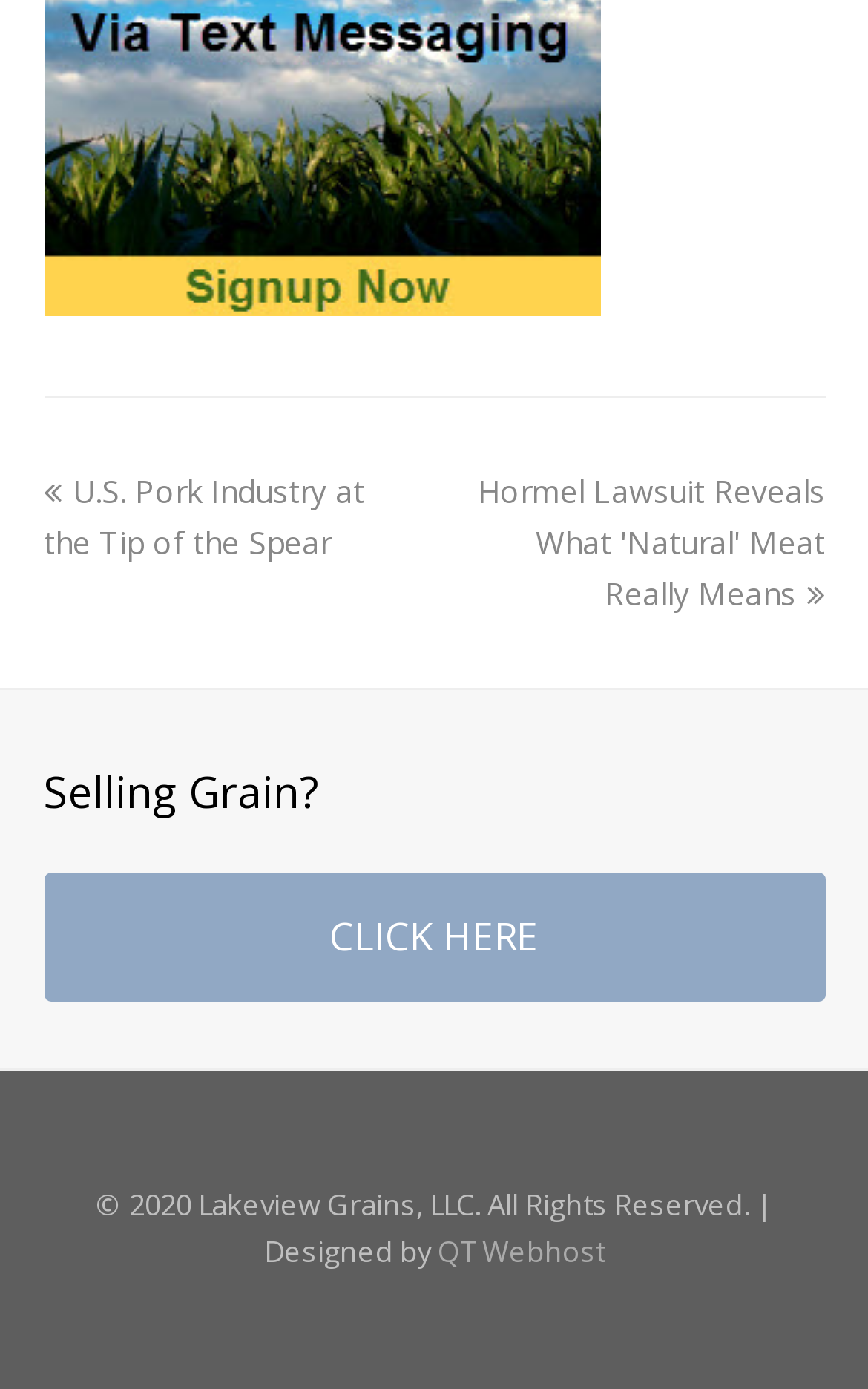Who designed the website?
Based on the image, answer the question in a detailed manner.

I determined the answer by looking at the bottom of the webpage, where it says 'Designed by QT Webhost'.